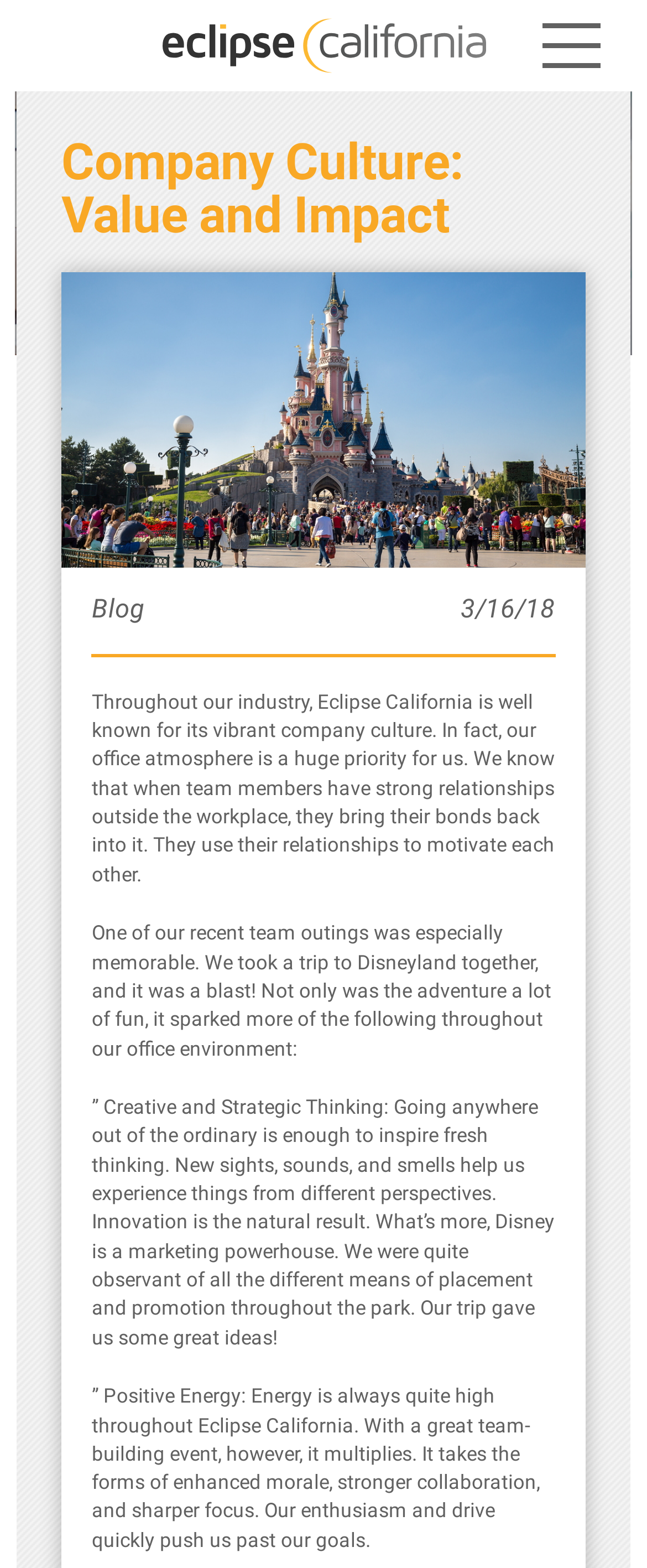Predict the bounding box for the UI component with the following description: "title="Eclipse California"".

[0.25, 0.01, 0.75, 0.048]